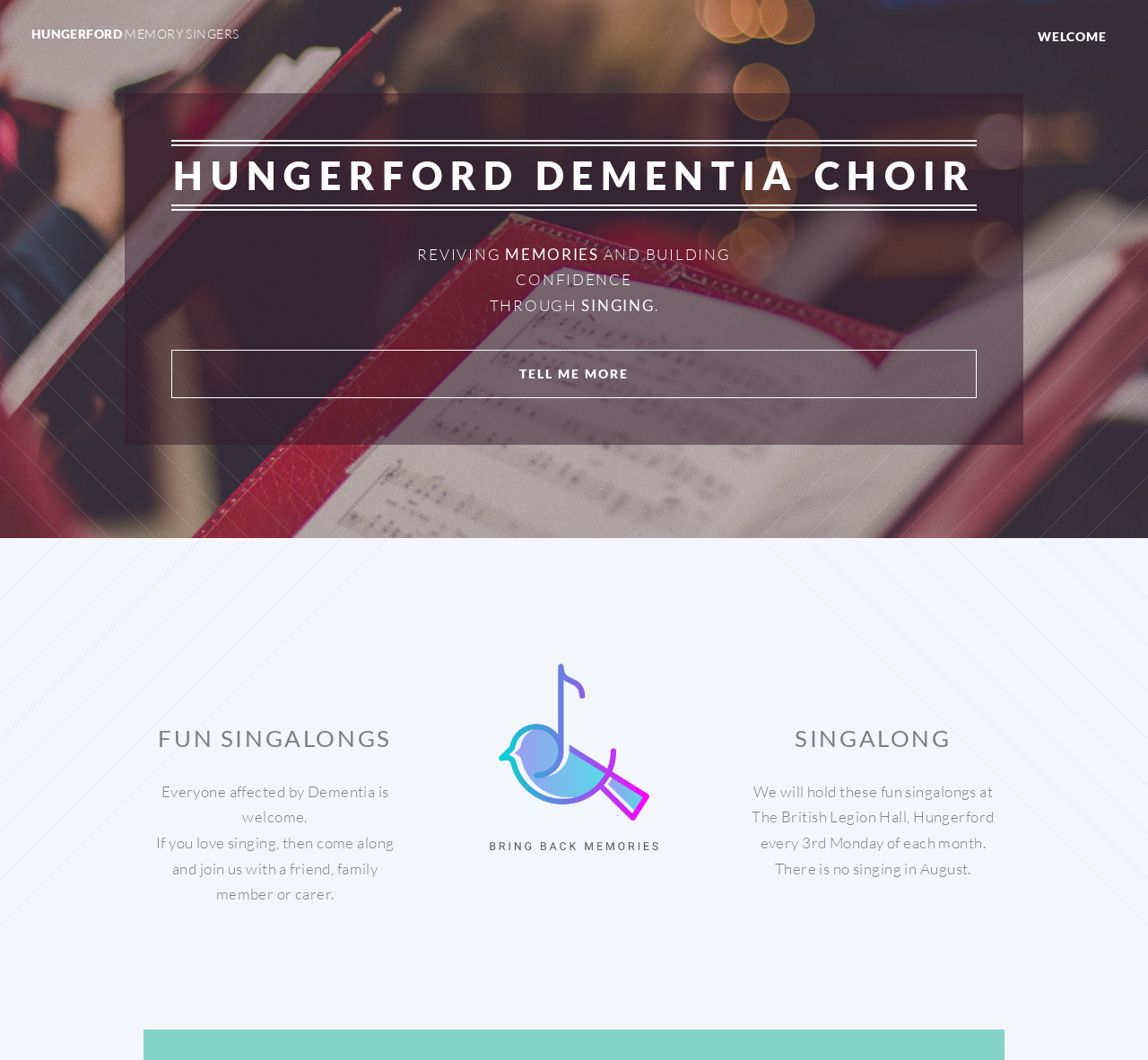Where are the singalongs held?
Answer the question with a detailed explanation, including all necessary information.

The location of the singalongs can be found in the static text element on the page, which reads 'We will hold these fun singalongs at The British Legion Hall, Hungerford every 3rd Monday of each month.' This indicates that the singalongs are held at The British Legion Hall in Hungerford.